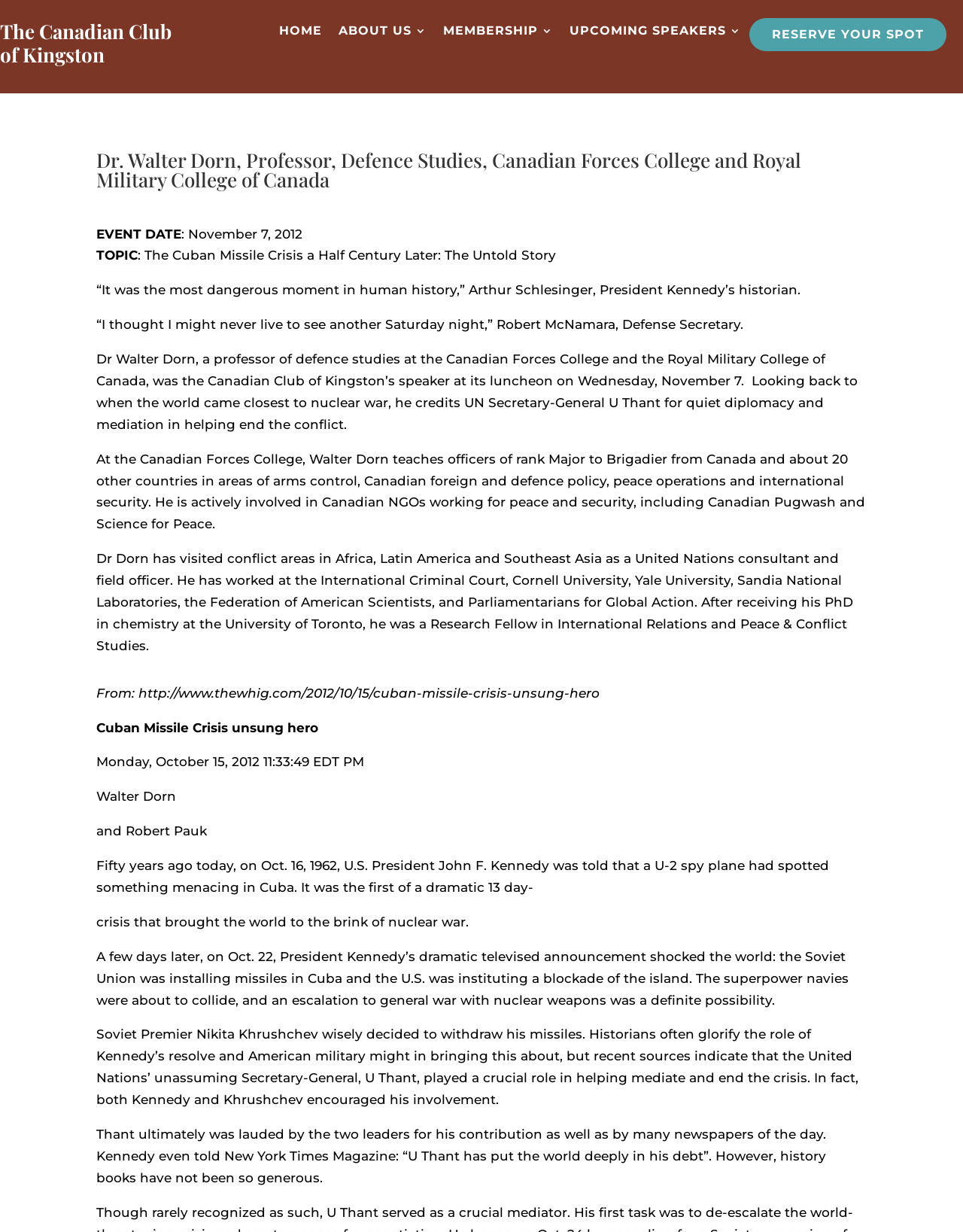What is the name of the organization where Dr. Walter Dorn teaches?
Based on the screenshot, answer the question with a single word or phrase.

Canadian Forces College and Royal Military College of Canada